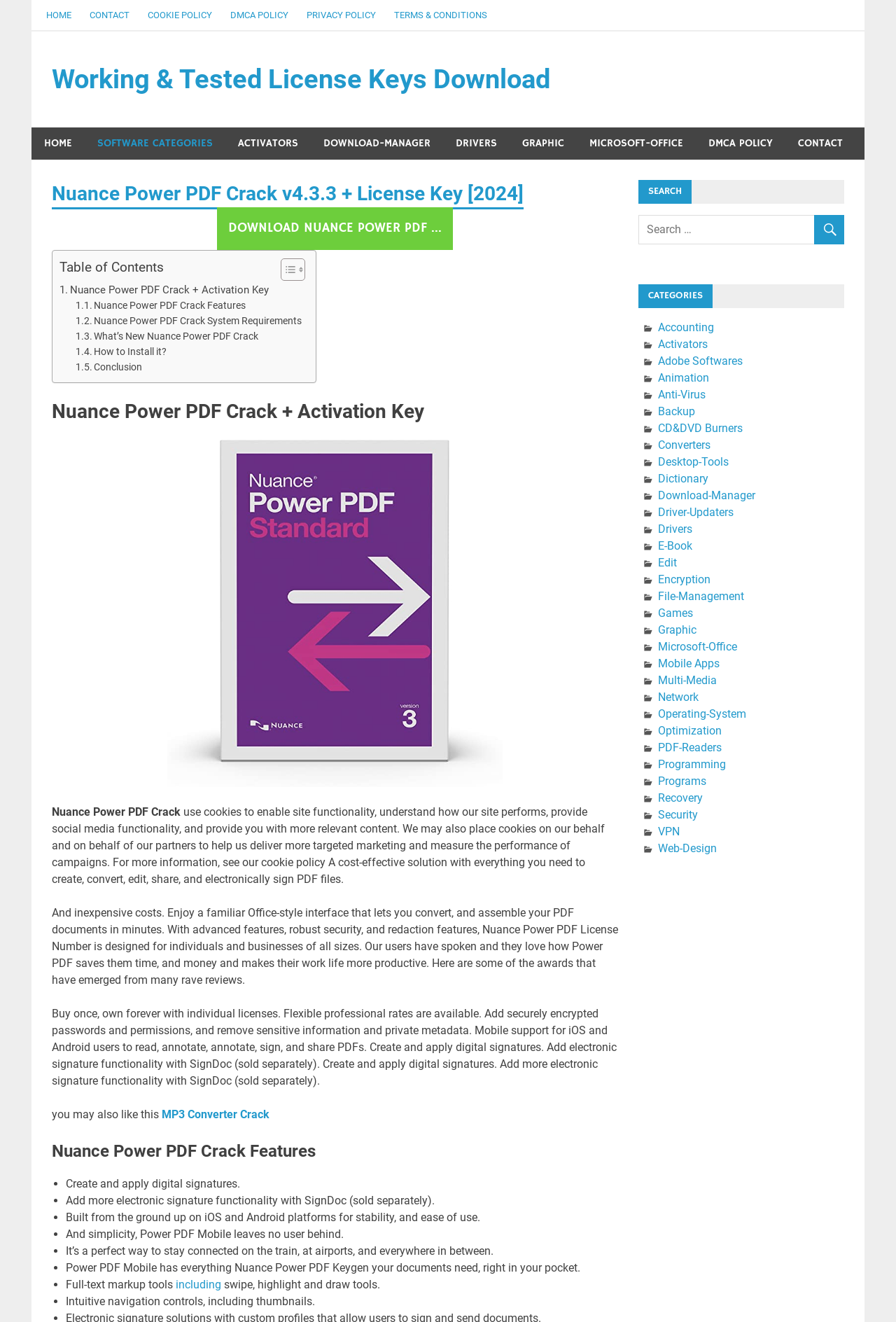Generate a thorough caption detailing the webpage content.

The webpage is about Nuance Power PDF Crack, a software for creating, converting, editing, sharing, and electronically signing PDF files. At the top, there are several links to other pages, including "HOME", "CONTACT", "COOKIE POLICY", "DMCA POLICY", "PRIVACY POLICY", and "TERMS & CONDITIONS". Below these links, there is a heading "Nuance Power PDF Crack v4.3.3 + License Key [2024]" and a link to download the software.

On the left side, there is a menu with categories such as "ACTIVATORS", "DOWNLOAD-MANAGER", "DRIVERS", "GRAPHIC", "MICROSOFT-OFFICE", and "DMCA POLICY". Below the menu, there is a heading "SOFTWARE CATEGORIES" and links to various software categories.

The main content of the page is divided into sections. The first section describes the software, stating that it is a cost-effective solution with advanced features, robust security, and redaction features. It also mentions that the software is designed for individuals and businesses of all sizes.

The next section lists the features of the software, including creating and applying digital signatures, adding electronic signature functionality, and mobile support for iOS and Android users. There is also a section that lists the system requirements for the software.

Further down, there is a section that describes how to install the software, followed by a conclusion section. On the right side, there is a search bar and a list of categories, including "Accounting", "Activators", "Adobe Softwares", and others.

At the bottom of the page, there is a section that recommends other software, including "MP3 Converter Crack". Overall, the webpage provides detailed information about Nuance Power PDF Crack, its features, and how to use it, as well as links to other related software and categories.